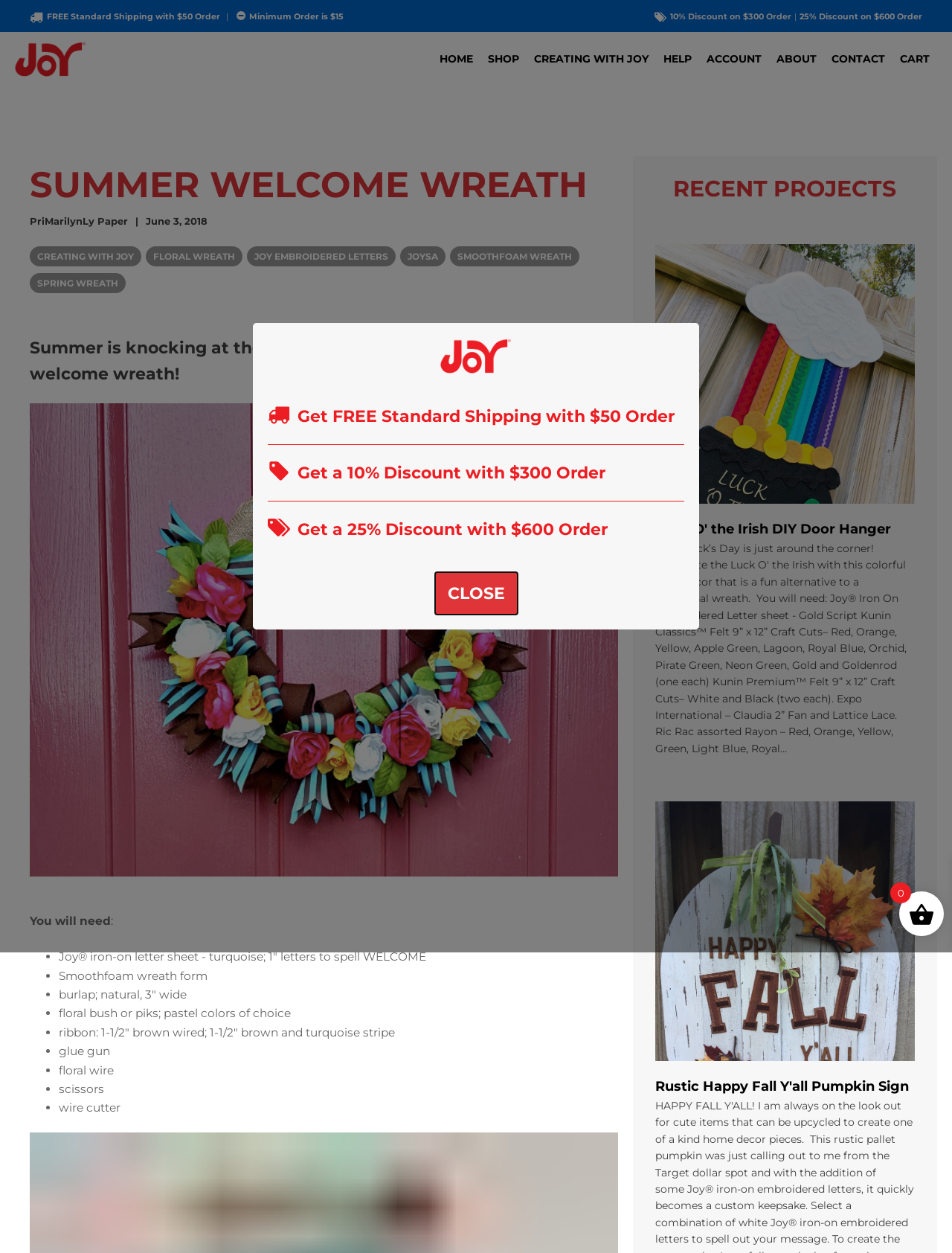Respond with a single word or phrase for the following question: 
How many recent projects are listed on the webpage?

2